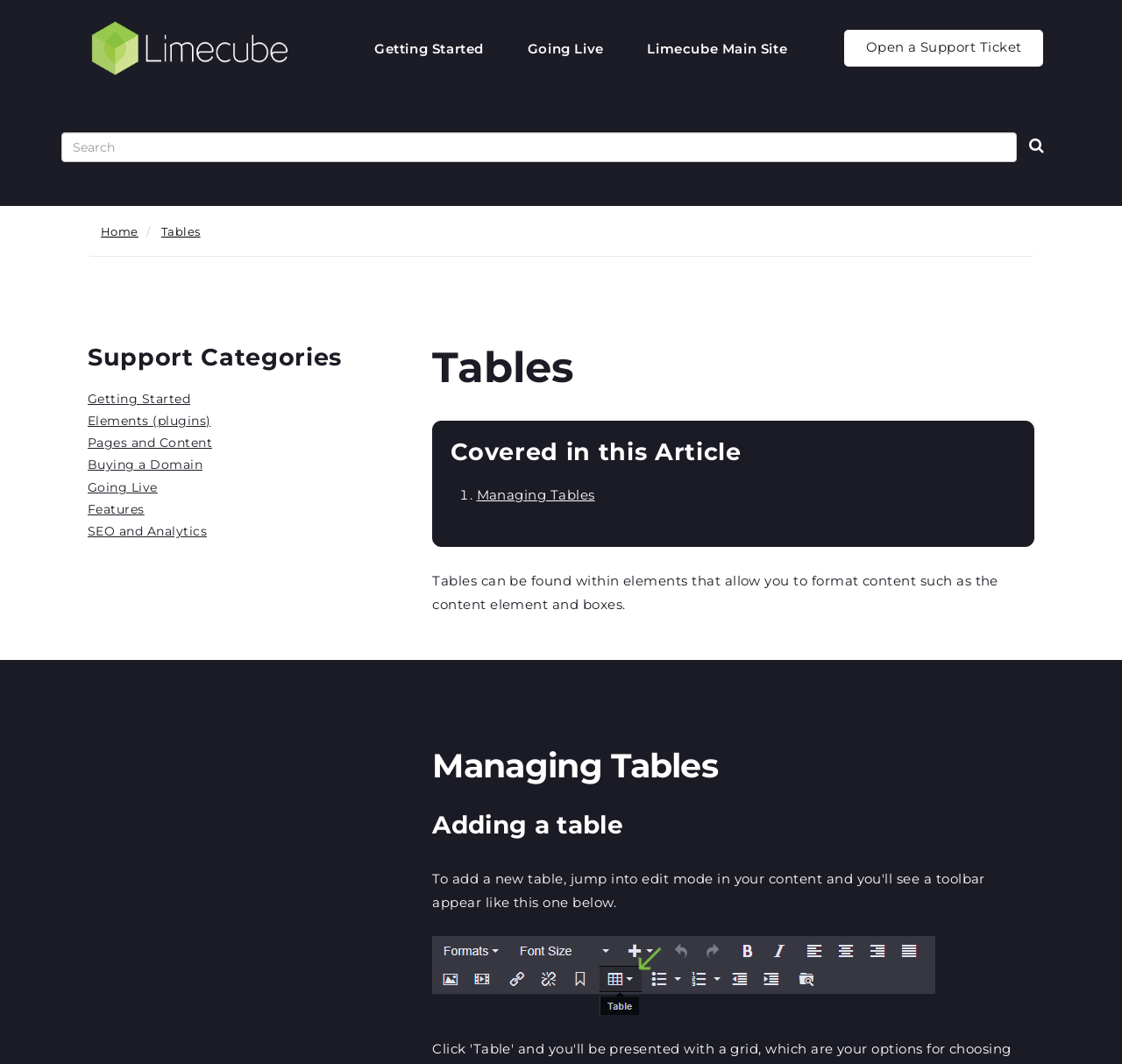How many links are there in the 'Support Categories' section?
Give a detailed and exhaustive answer to the question.

I counted the number of link elements within the 'Support Categories' section, starting from 'Getting Started' to 'SEO and Analytics', and found a total of 8 links.